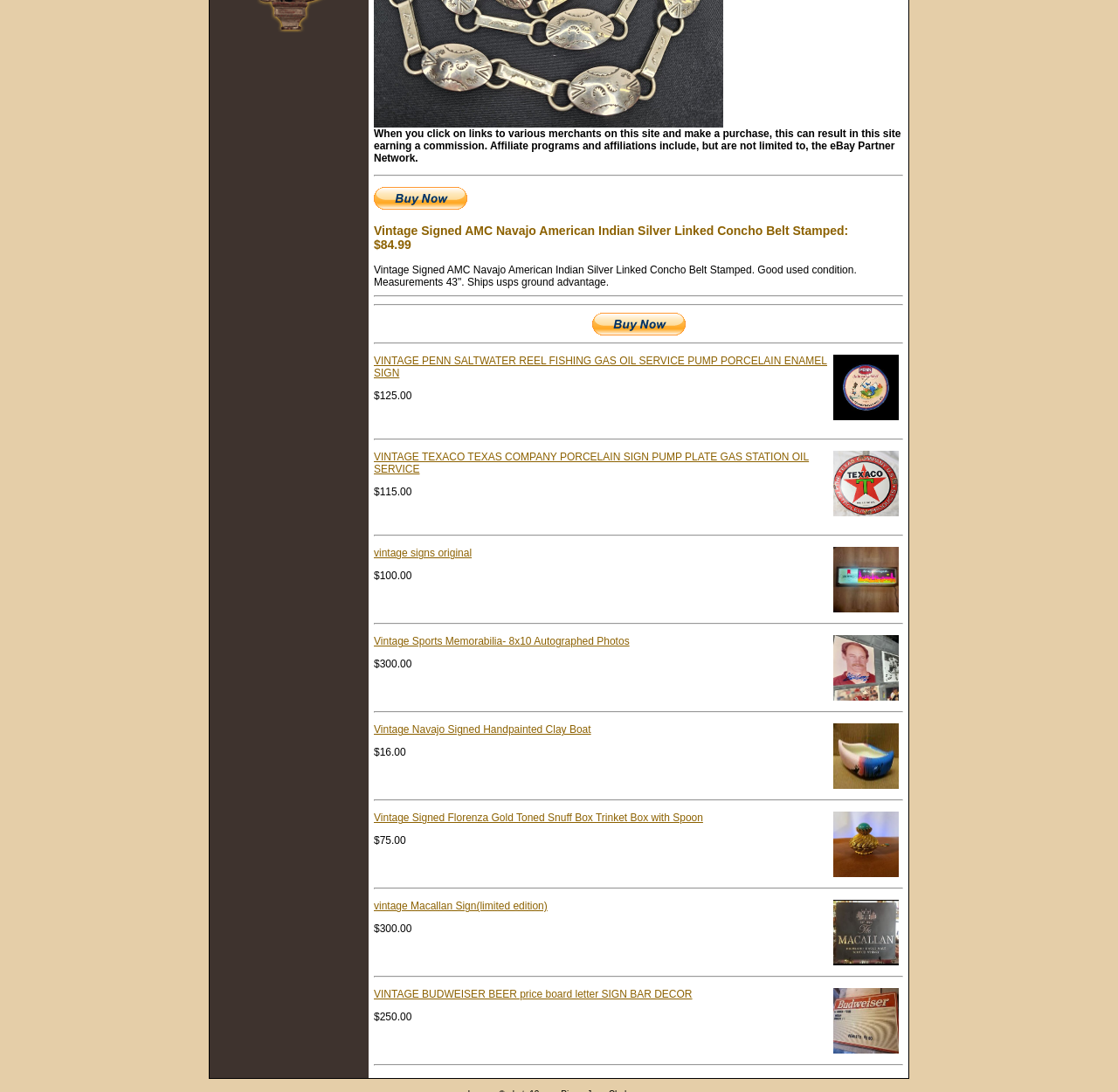Identify the bounding box for the UI element described as: "vintage signs original". Ensure the coordinates are four float numbers between 0 and 1, formatted as [left, top, right, bottom].

[0.334, 0.501, 0.422, 0.512]